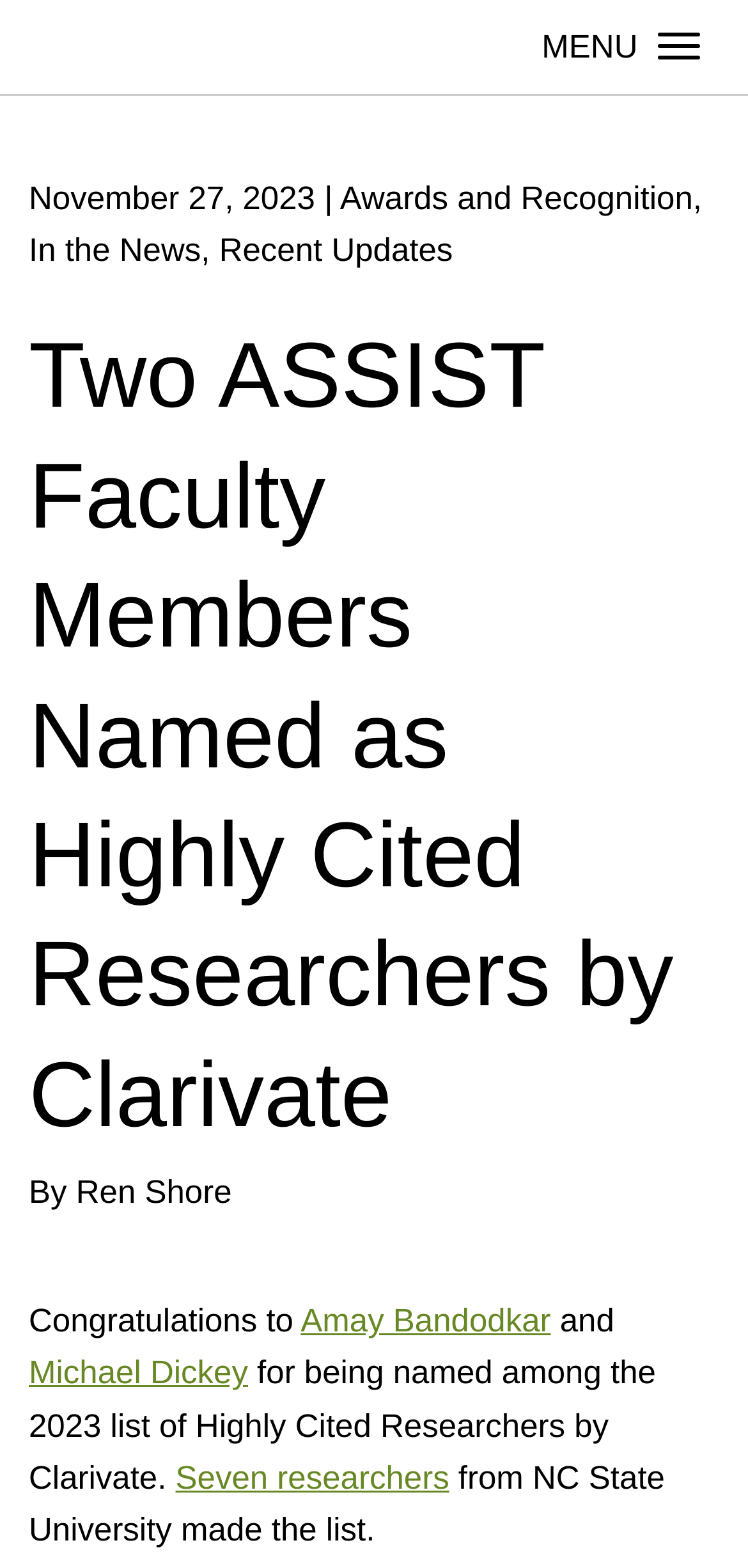Bounding box coordinates are specified in the format (top-left x, top-left y, bottom-right x, bottom-right y). All values are floating point numbers bounded between 0 and 1. Please provide the bounding box coordinate of the region this sentence describes: Toggle navigation

[0.854, 0.01, 0.962, 0.049]